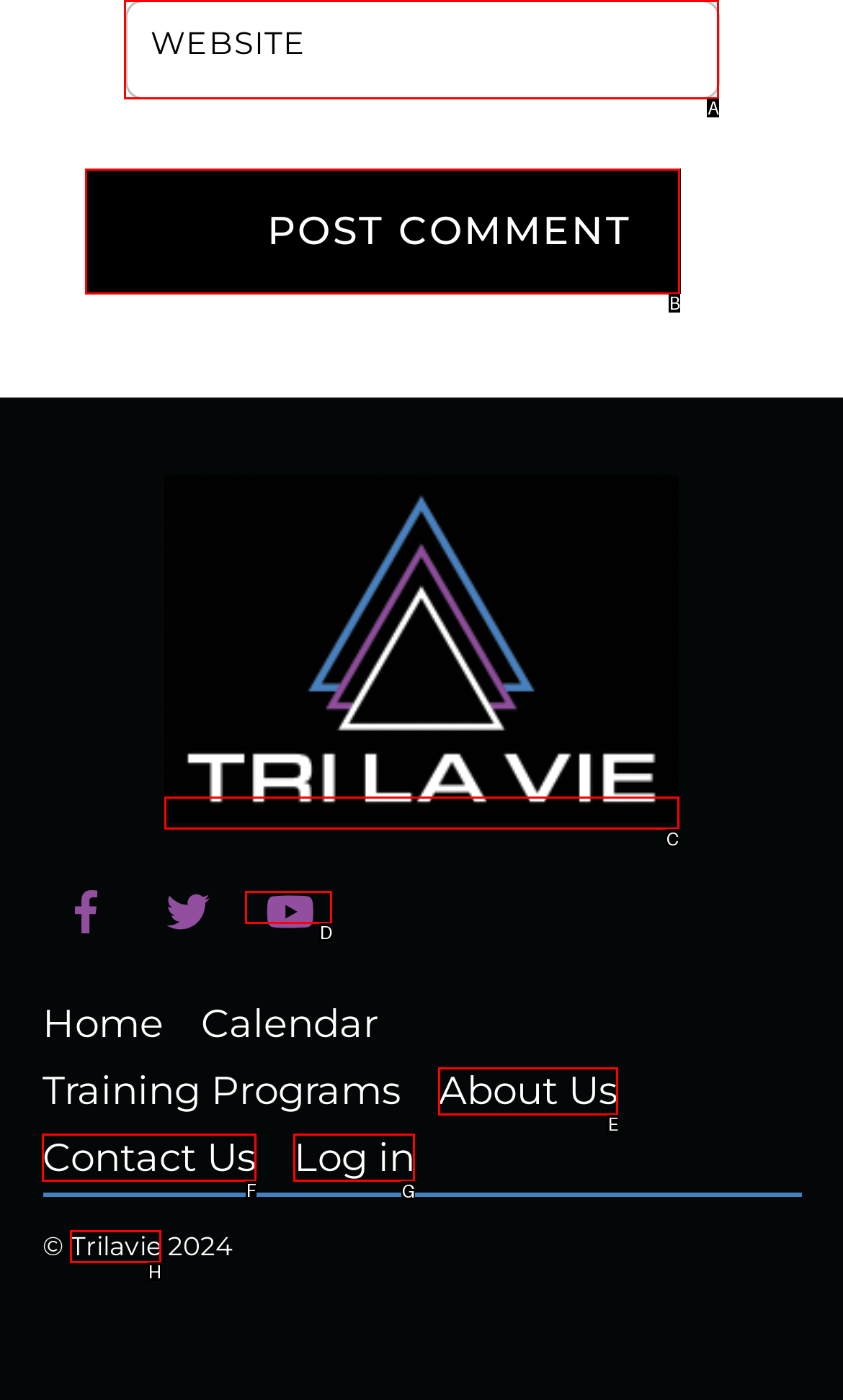Identify the letter of the option that should be selected to accomplish the following task: Log in. Provide the letter directly.

G